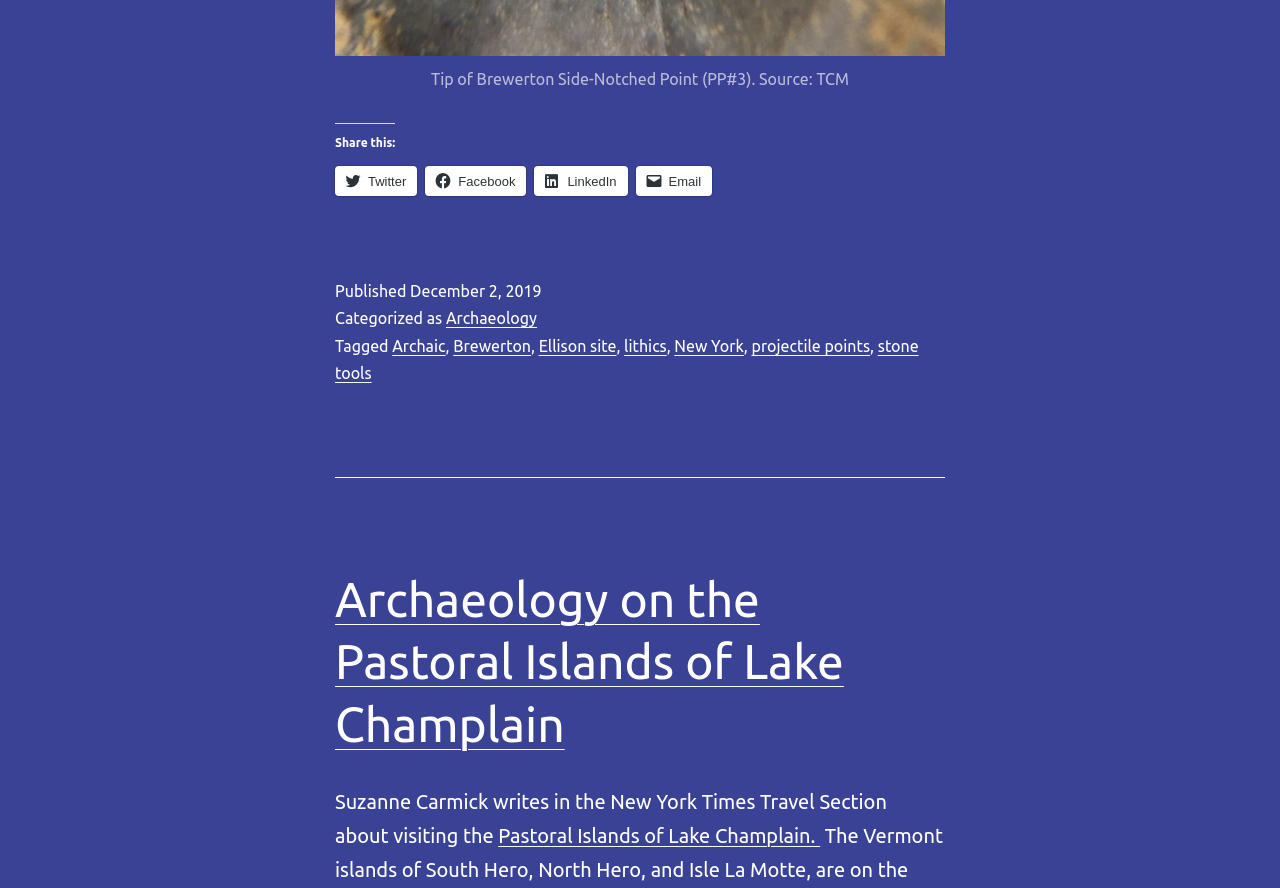Identify the bounding box coordinates for the UI element described as: "Internet". The coordinates should be provided as four floats between 0 and 1: [left, top, right, bottom].

None